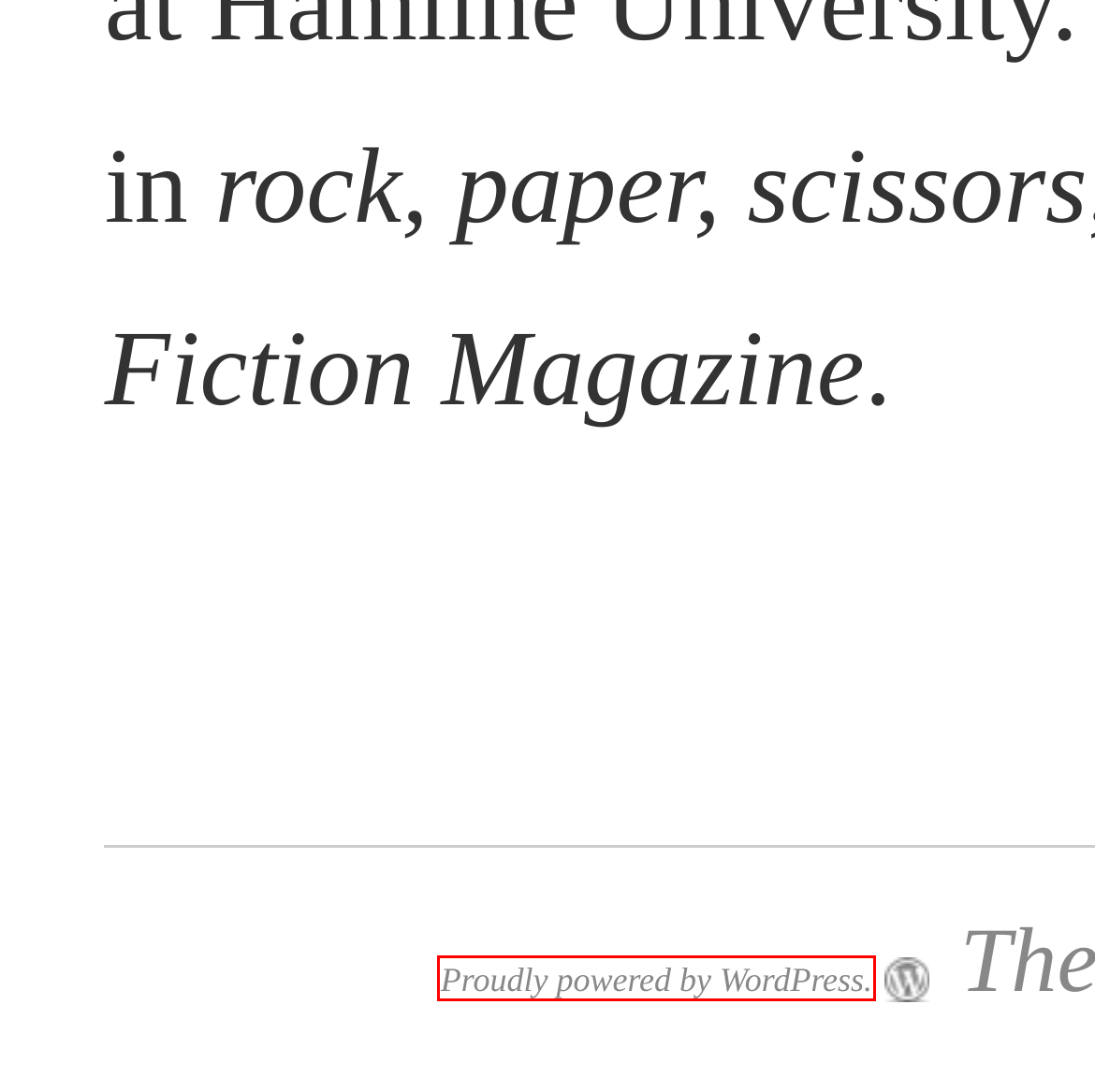Check out the screenshot of a webpage with a red rectangle bounding box. Select the best fitting webpage description that aligns with the new webpage after clicking the element inside the bounding box. Here are the candidates:
A. Submission Guidelines | Liminality
B. Issue #28 – Summer 2021 | Liminality
C. Liminality | A Magazine of Speculative Poetry
D. Issue #26 – Winter 2020-21 | Liminality
E. Blog Tool, Publishing Platform, and CMS – WordPress.org
F. Issue #27 – Spring 2021 | Liminality
G. Previous Issues | Liminality
H. Issue #25 – Autumn 2020 | Liminality

E